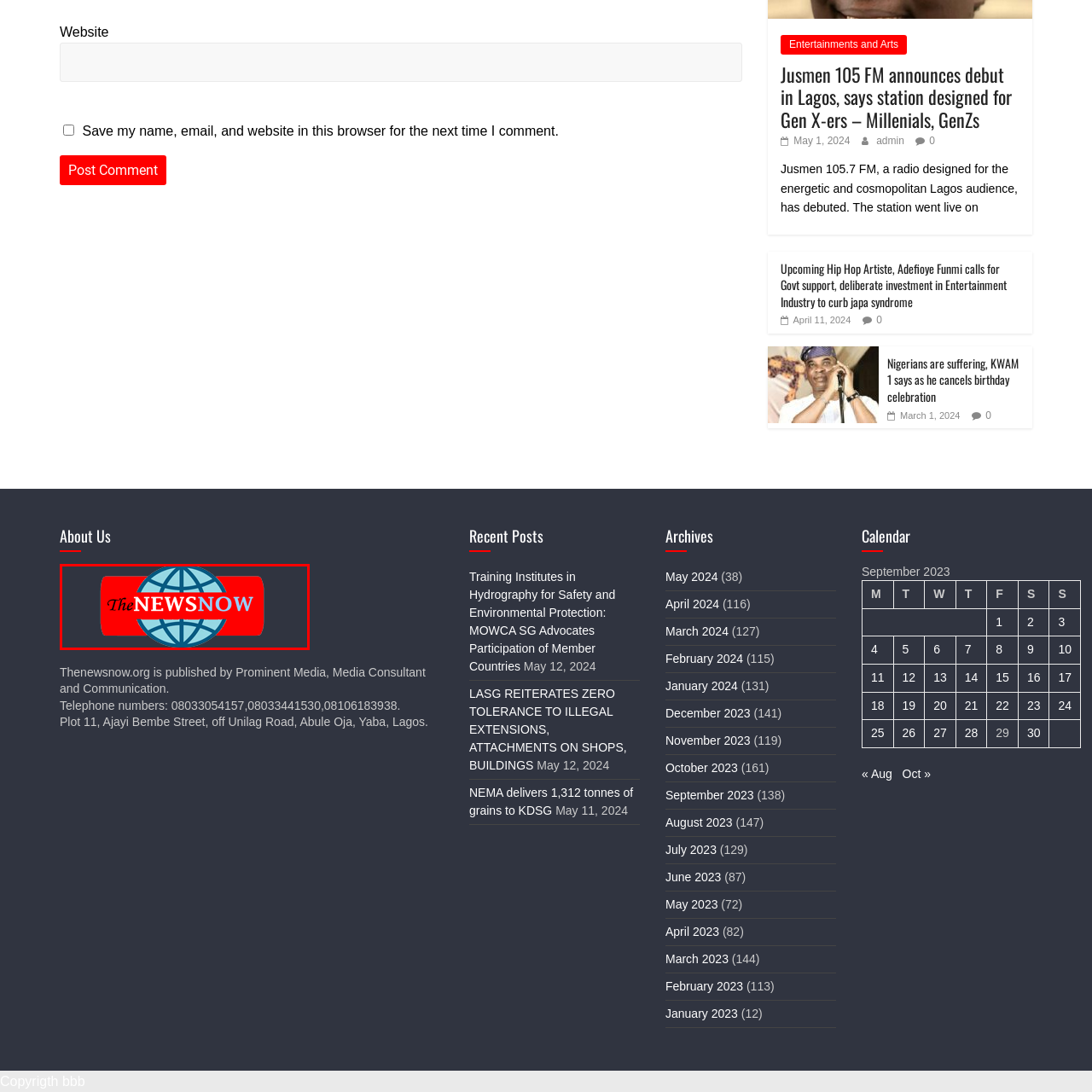Examine the image within the red border and provide a concise answer: What is the name of the brand?

The NEWS NOW